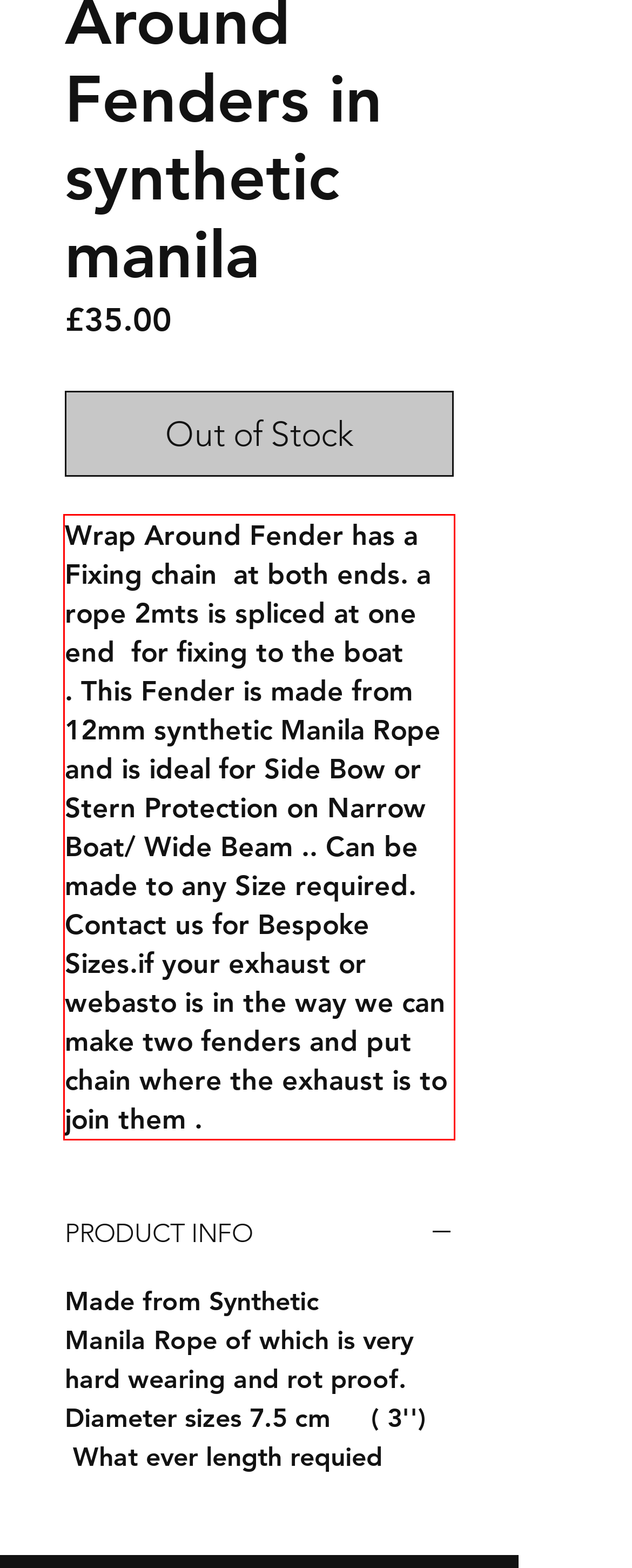In the given screenshot, locate the red bounding box and extract the text content from within it.

Wrap Around Fender has a Fixing chain at both ends. a rope 2mts is spliced at one end for fixing to the boat . This Fender is made from 12mm synthetic Manila Rope and is ideal for Side Bow or Stern Protection on Narrow Boat/ Wide Beam .. Can be made to any Size required. Contact us for Bespoke Sizes.if your exhaust or webasto is in the way we can make two fenders and put chain where the exhaust is to join them .